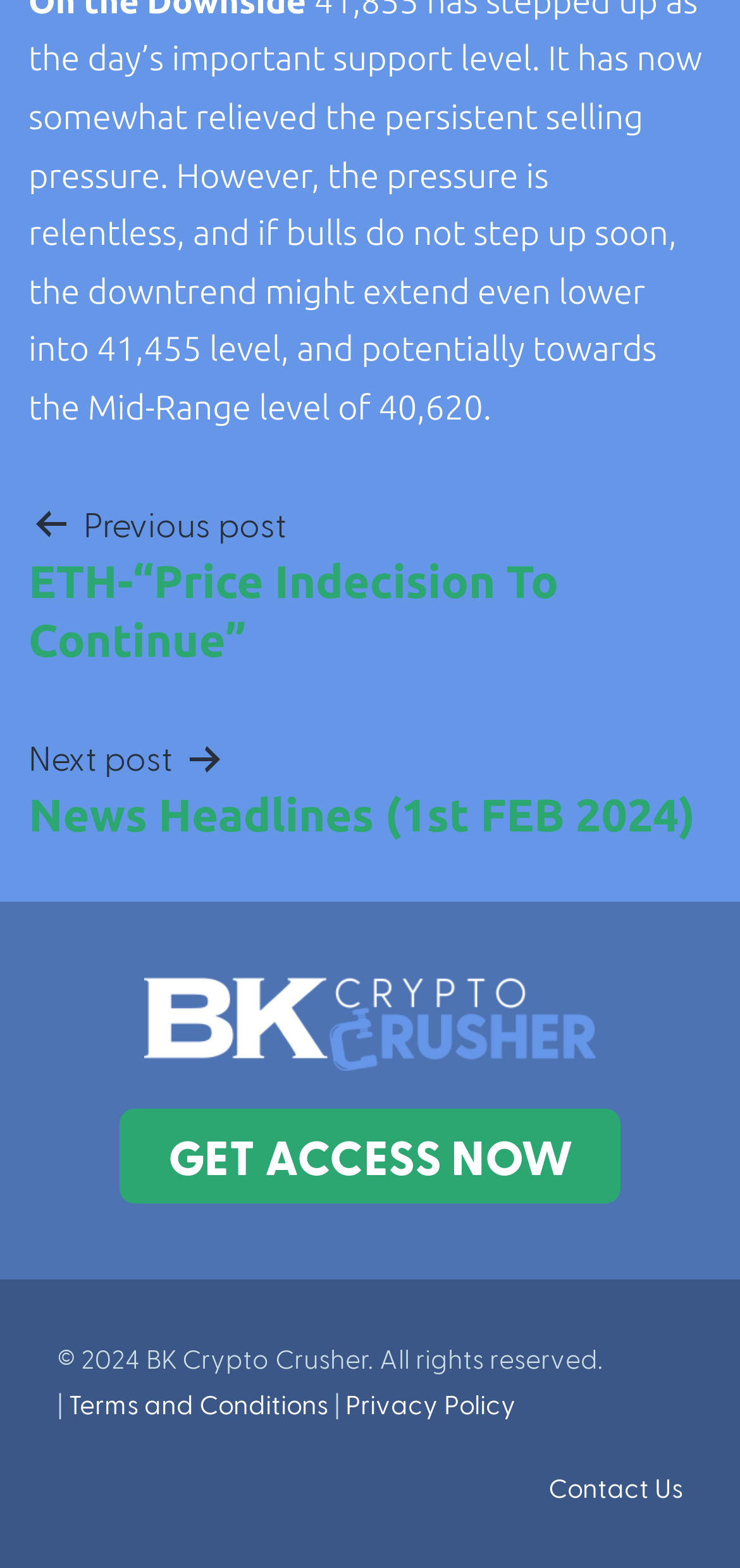What is the logo image on the webpage?
From the image, provide a succinct answer in one word or a short phrase.

BKCryptoCrusher